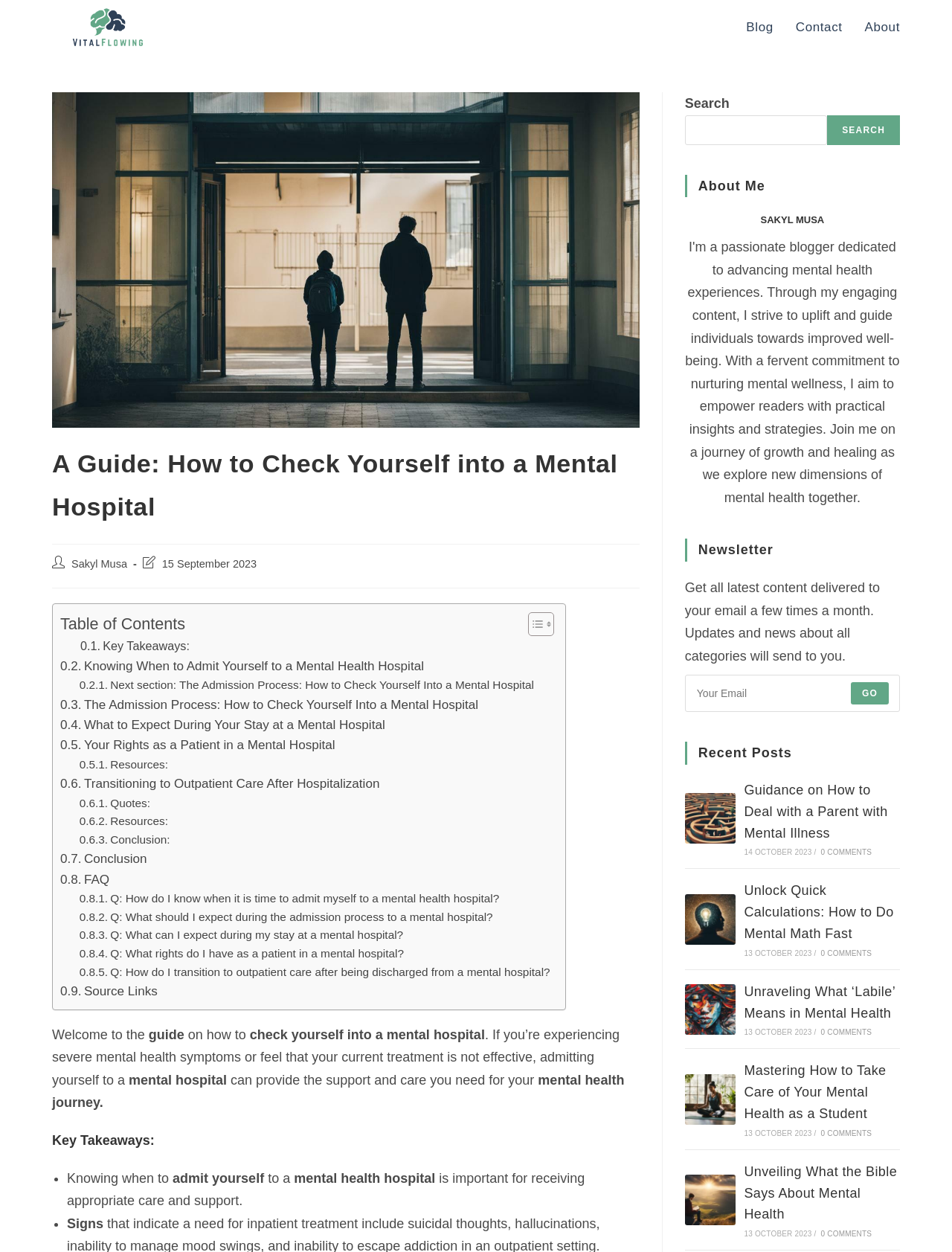What is the purpose of admitting oneself to a mental hospital?
Carefully analyze the image and provide a detailed answer to the question.

According to the webpage, admitting oneself to a mental hospital can provide the support and care needed for one's mental health journey. This is mentioned in the introductory paragraph of the guide.